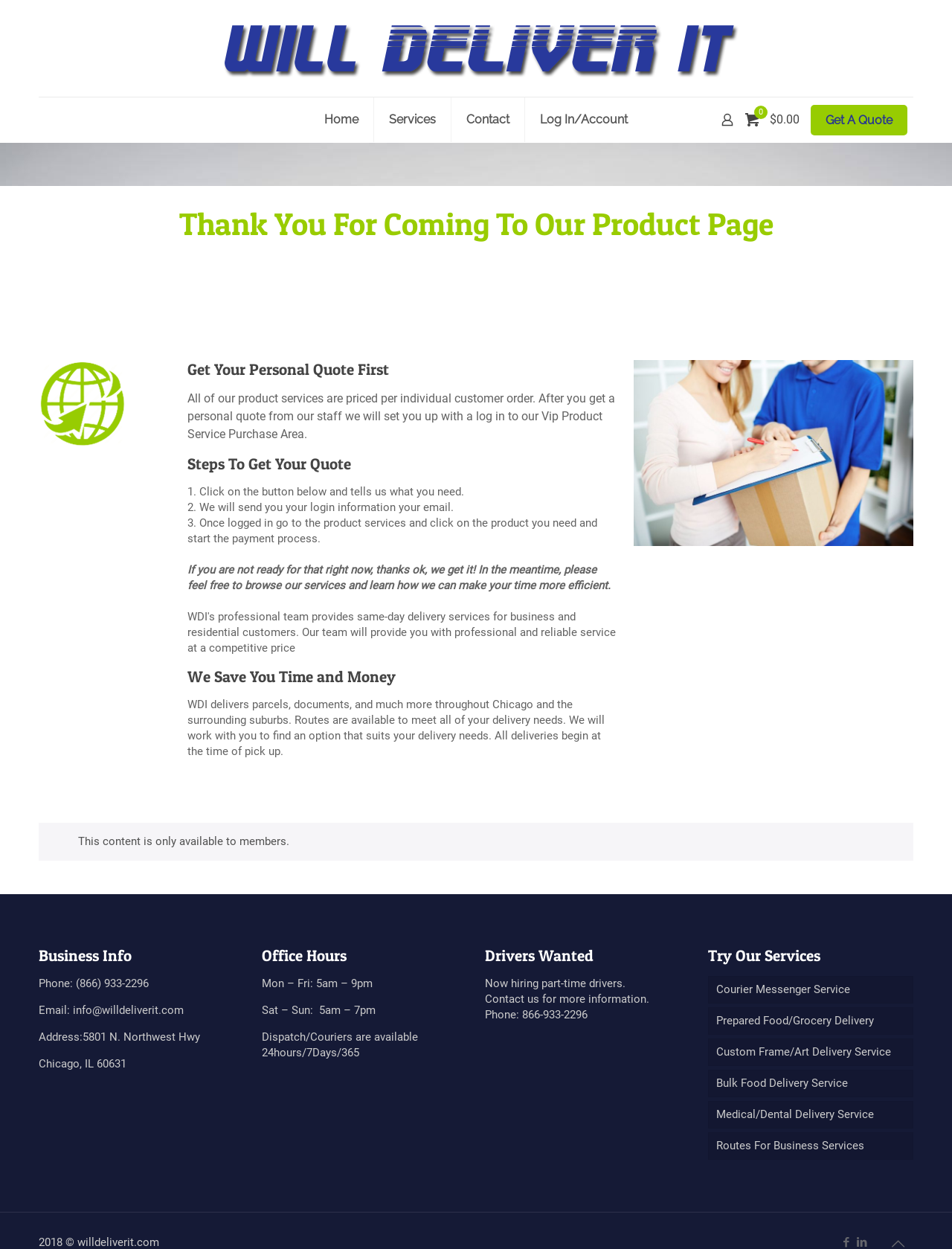Provide a brief response to the question below using a single word or phrase: 
How do I get a quote?

Click the Get A Quote button